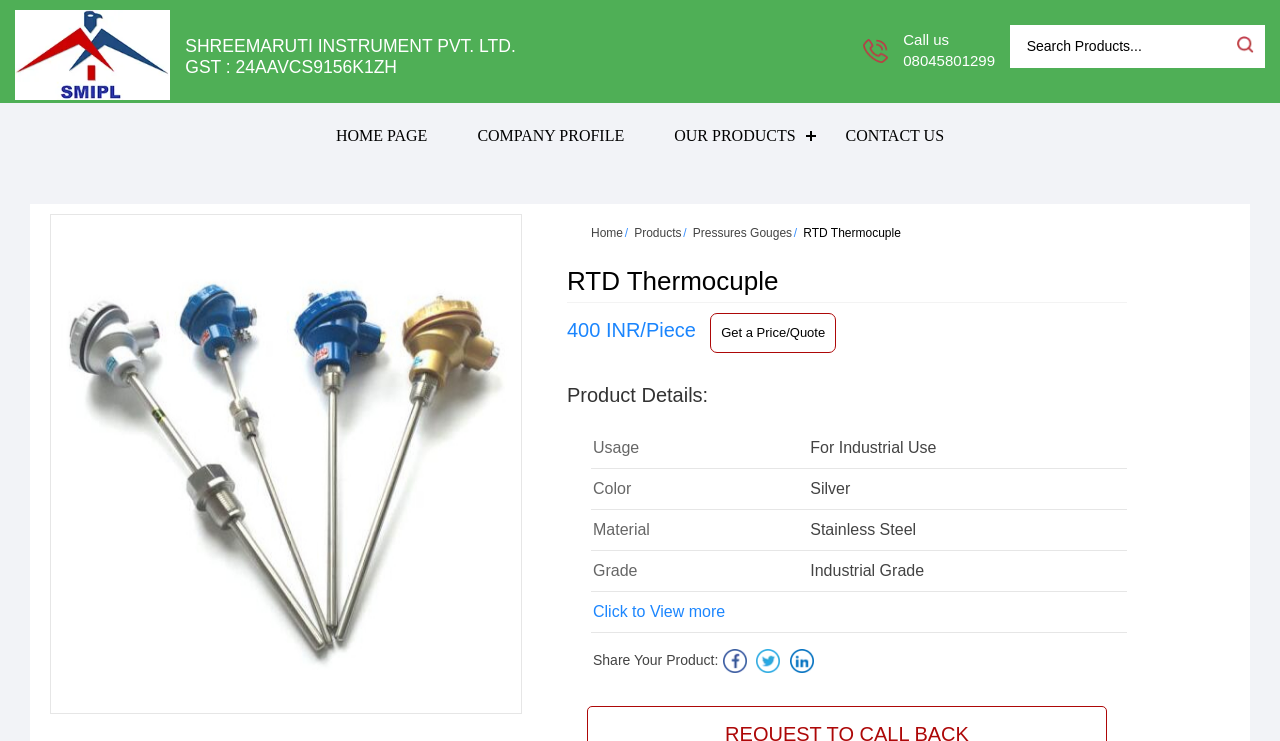Locate the bounding box coordinates of the clickable region to complete the following instruction: "View the article about Venice Canal Attack Suspect."

None